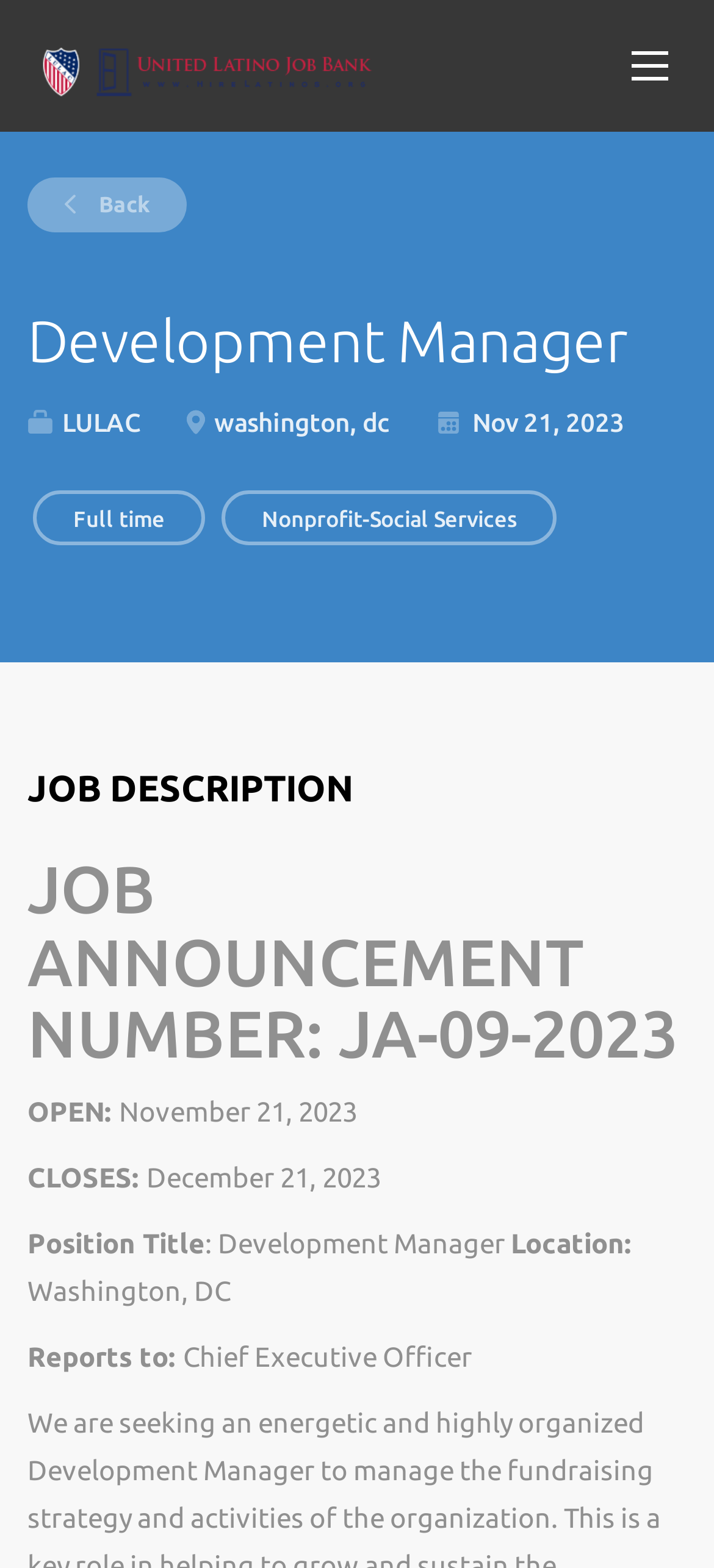Explain the webpage's layout and main content in detail.

This webpage is a job announcement page for a Development Manager position at LULAC, located in Washington, DC. At the top of the page, there is a logo image and a link to go back. Below the logo, the title "Development Manager" is prominently displayed as a heading. 

To the right of the title, there are three lines of text: "LULAC", "Washington, DC", and "Nov 21, 2023". Below these lines, there are two more lines of text: "Full time" and "Nonprofit-Social Services". 

The main content of the page is divided into two sections. The first section is headed by "JOB DESCRIPTION" and contains the job details. The second section is headed by "JOB ANNOUNCEMENT NUMBER: JA-09-2023" and contains the job announcement details, including the open and close dates, position title, location, and reporting line. 

The job announcement details are organized into several lines, with each line containing a label and a value. For example, "OPEN: November 21, 2023", "CLOSES: December 21, 2023", "Position Title: Development Manager", and "Location: Washington, DC".